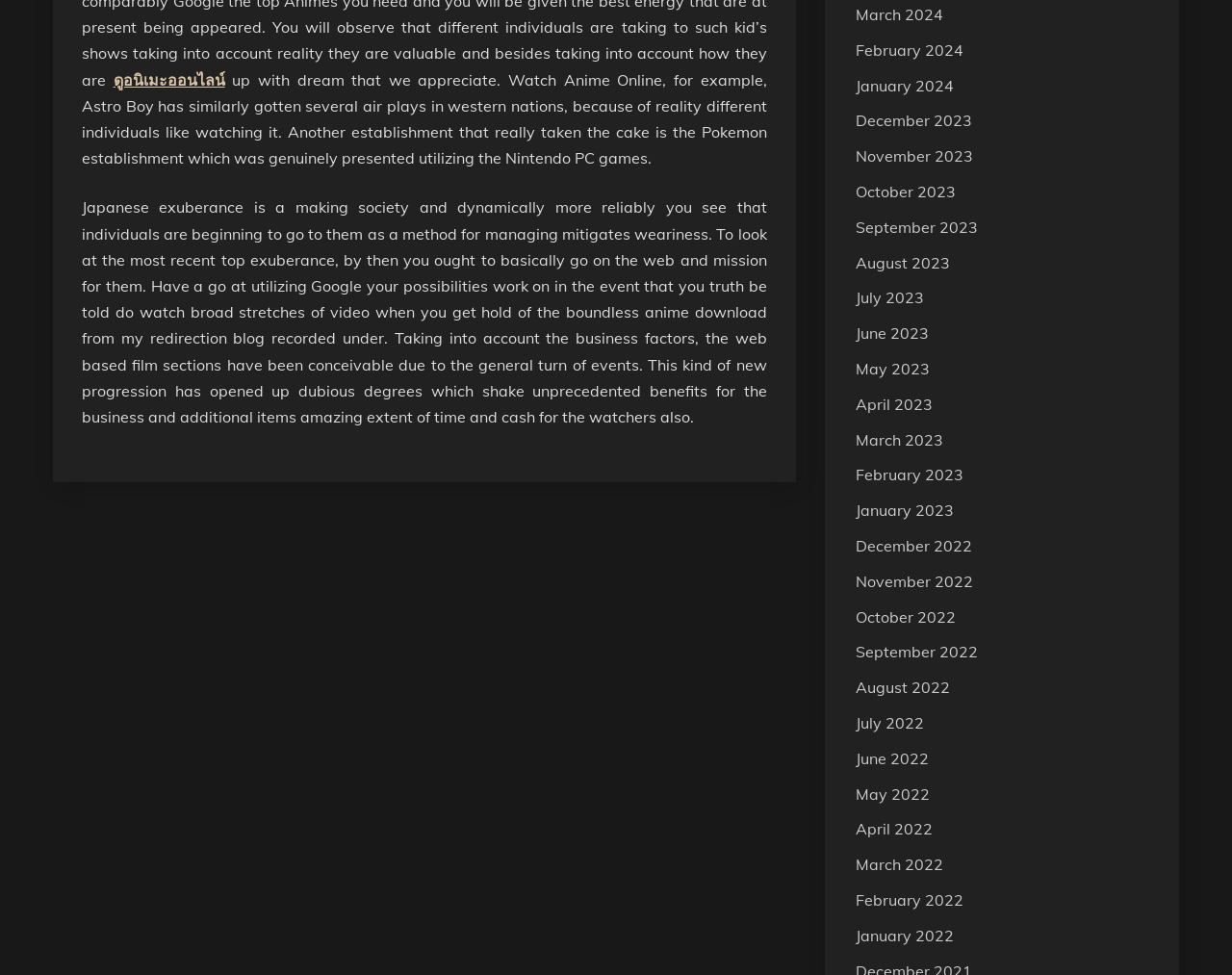Provide a brief response in the form of a single word or phrase:
What is the purpose of the webpage?

Watching anime online